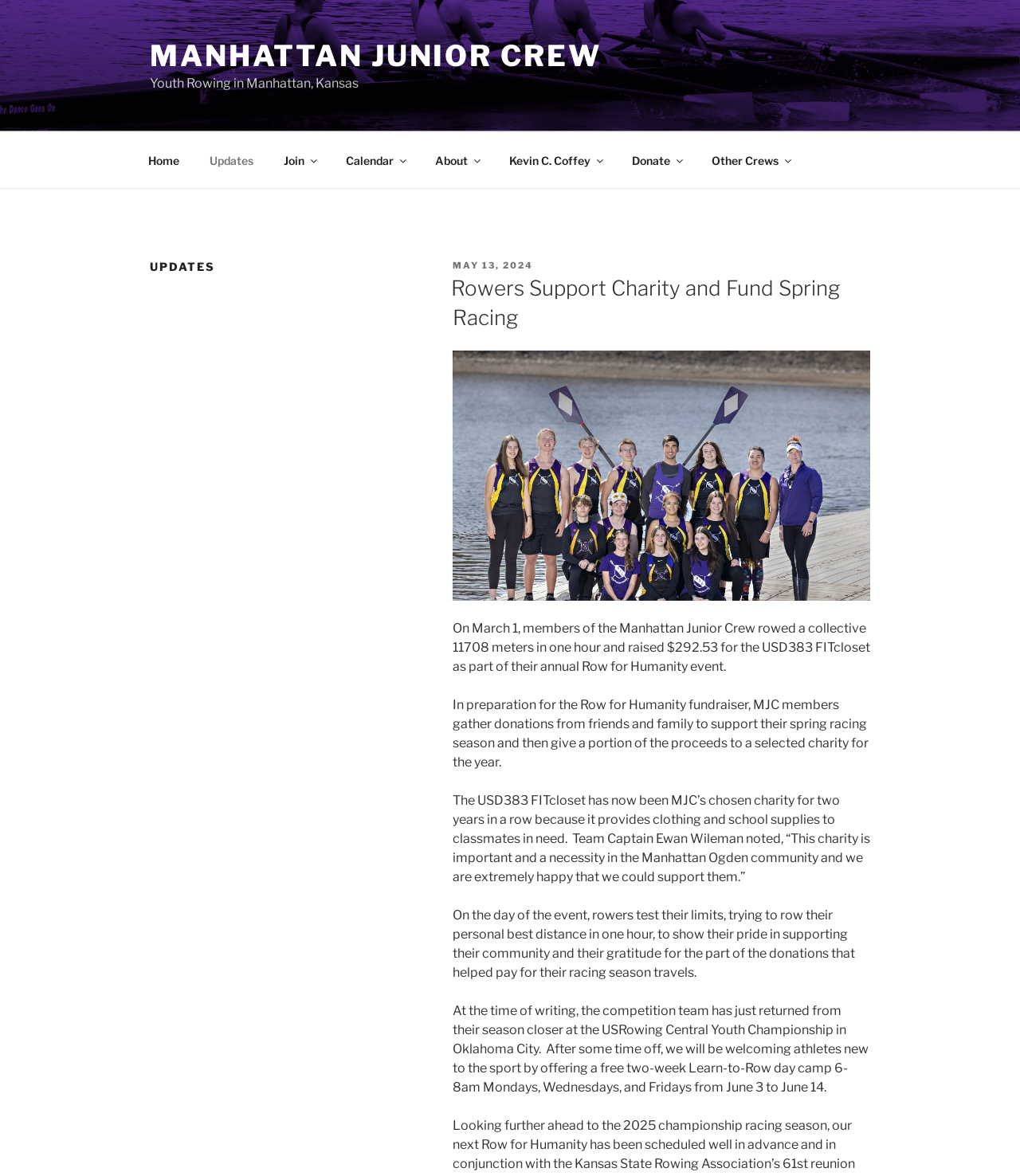Identify the bounding box coordinates for the region to click in order to carry out this instruction: "View the Calendar". Provide the coordinates using four float numbers between 0 and 1, formatted as [left, top, right, bottom].

[0.325, 0.12, 0.41, 0.153]